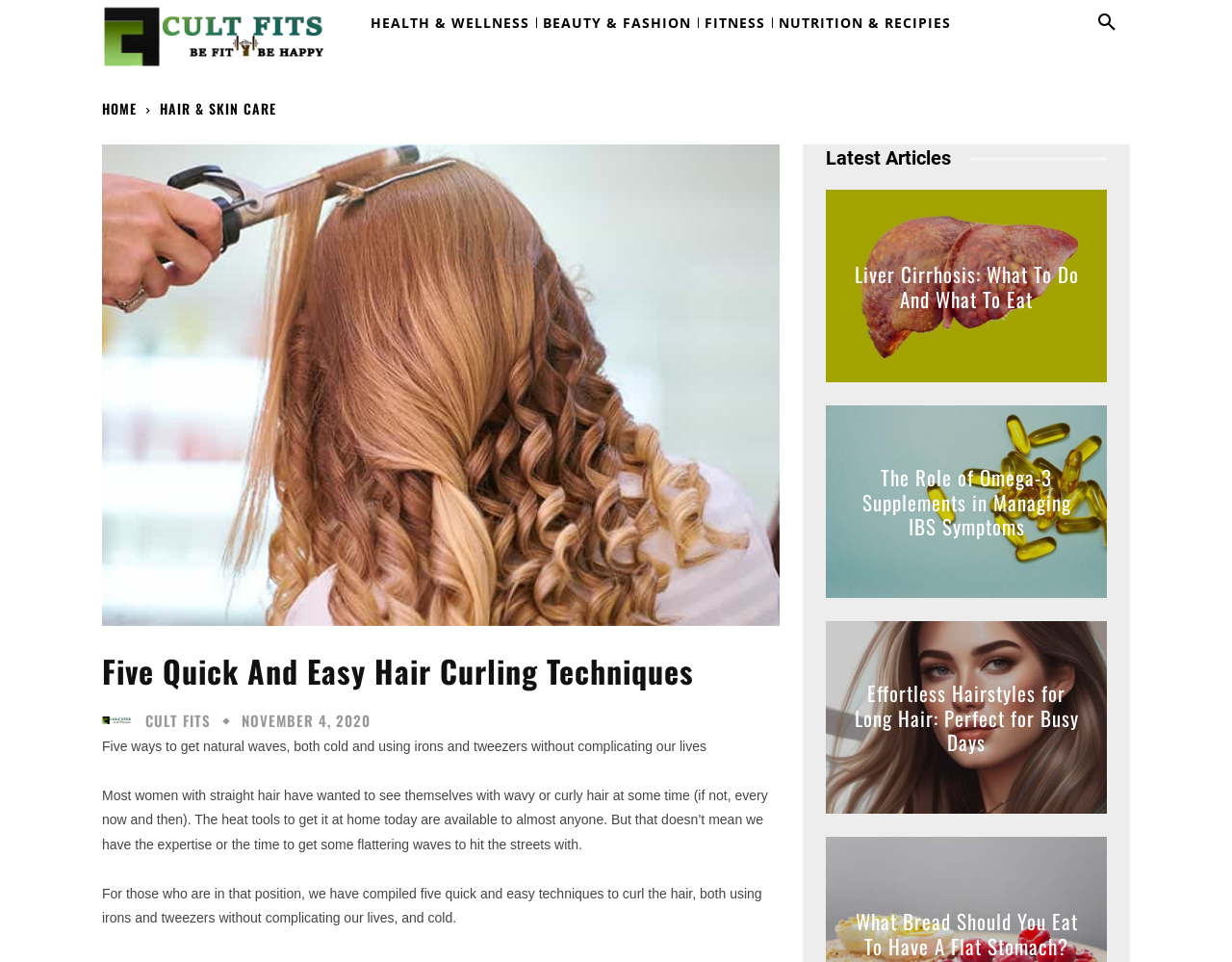How many latest articles are listed? Using the information from the screenshot, answer with a single word or phrase.

4